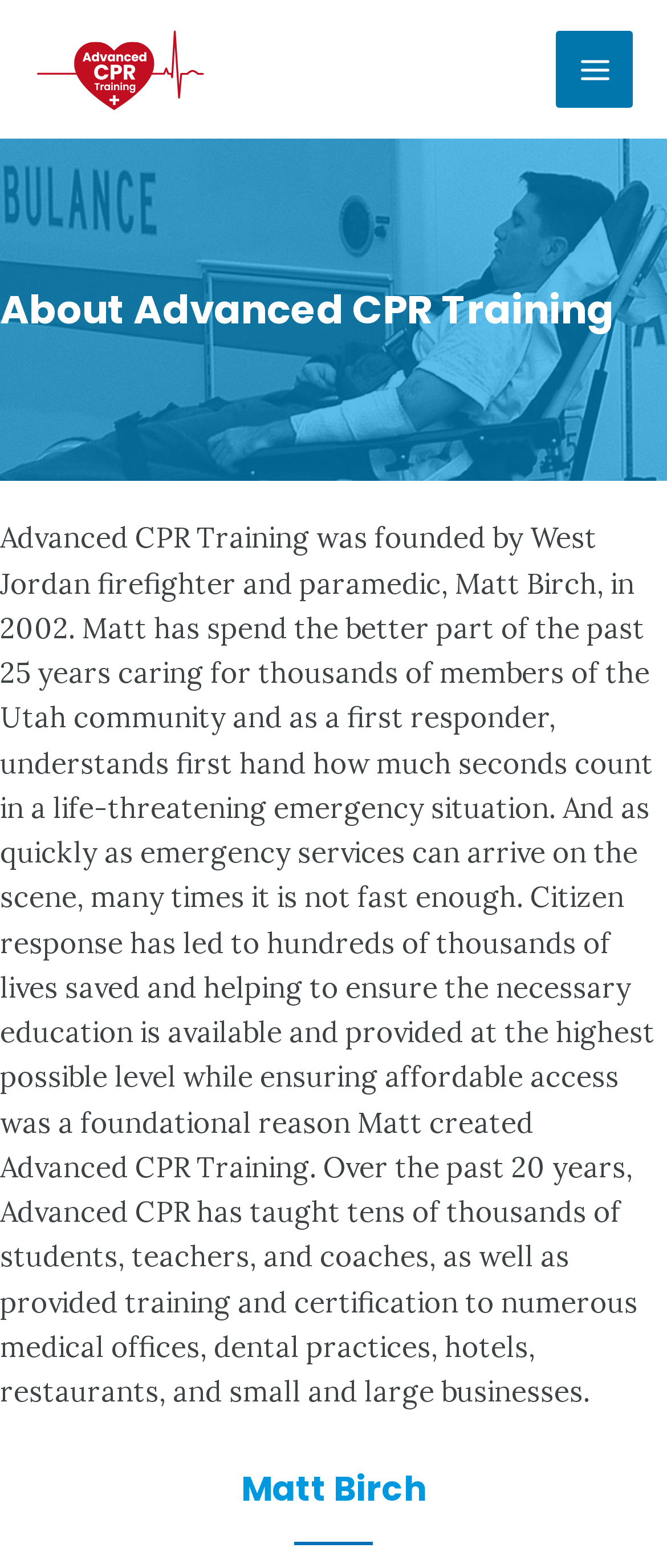Refer to the screenshot and answer the following question in detail:
Who founded Advanced CPR Training?

By reading the text on the webpage, we can find the information about the founder of Advanced CPR Training. The text states 'Advanced CPR Training was founded by West Jordan firefighter and paramedic, Matt Birch, in 2002.' Therefore, the answer is Matt Birch.